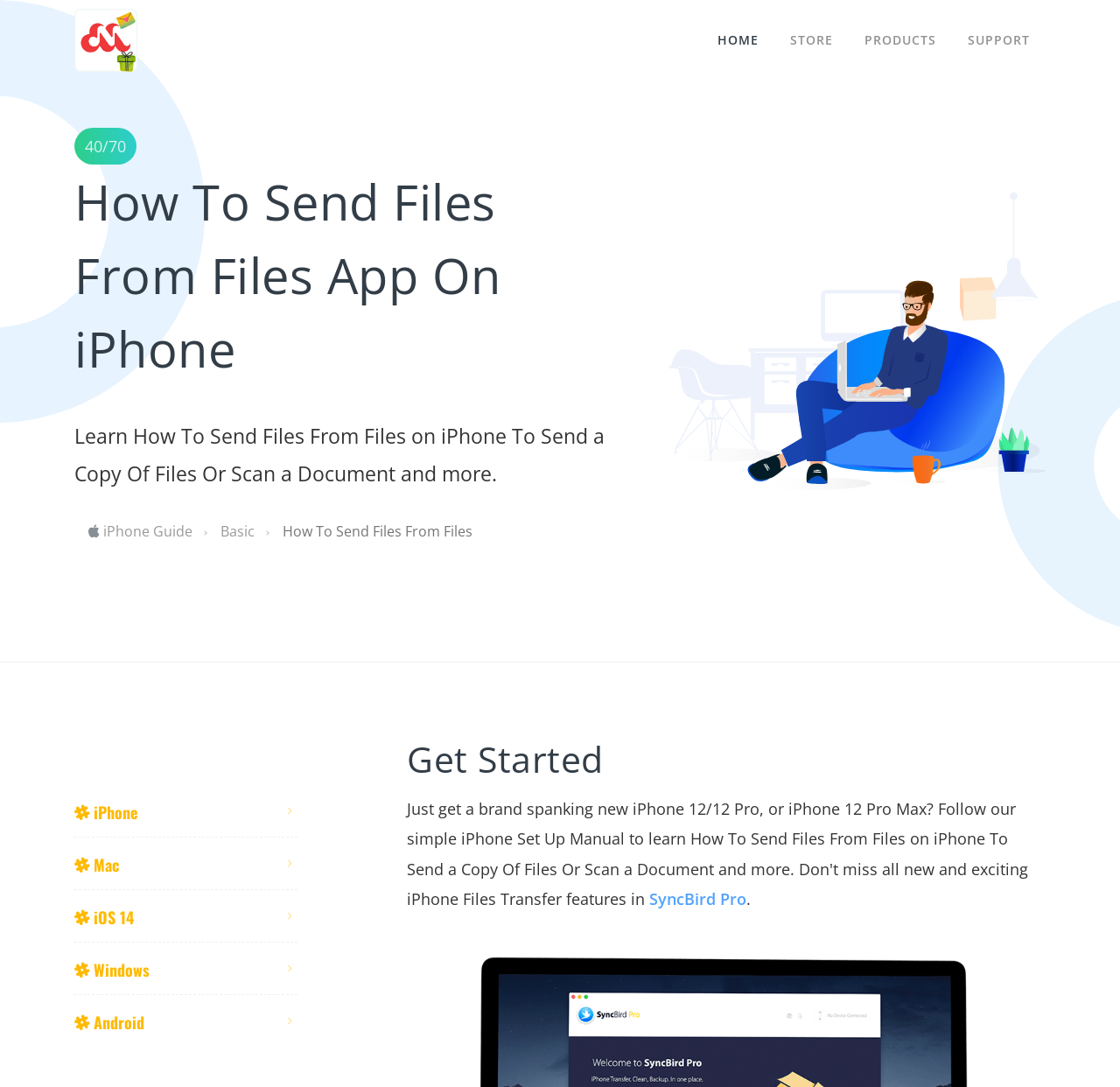Pinpoint the bounding box coordinates of the clickable element to carry out the following instruction: "Click on the MiniCreo iPhone Mac Software link."

[0.066, 0.008, 0.123, 0.066]